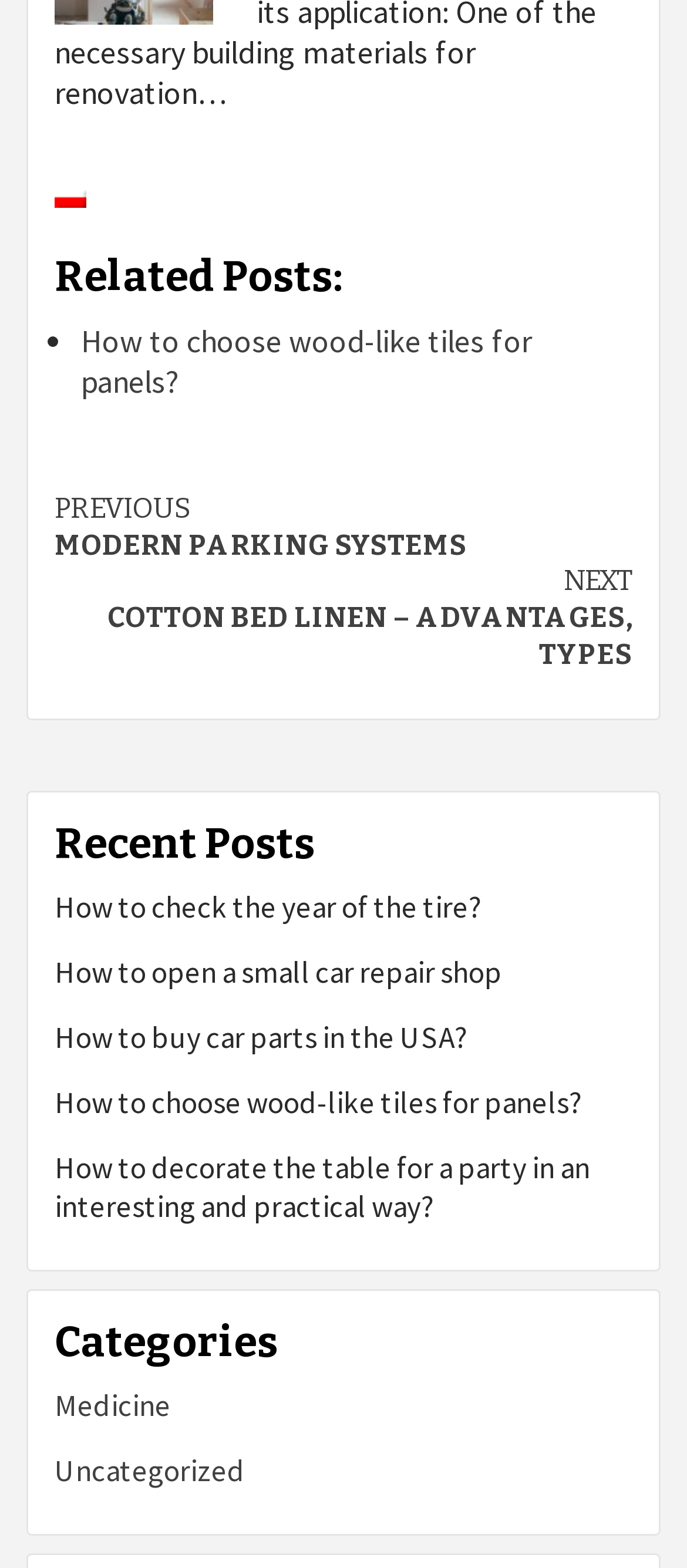What is the text of the navigation element?
Using the image, answer in one word or phrase.

Continue Reading